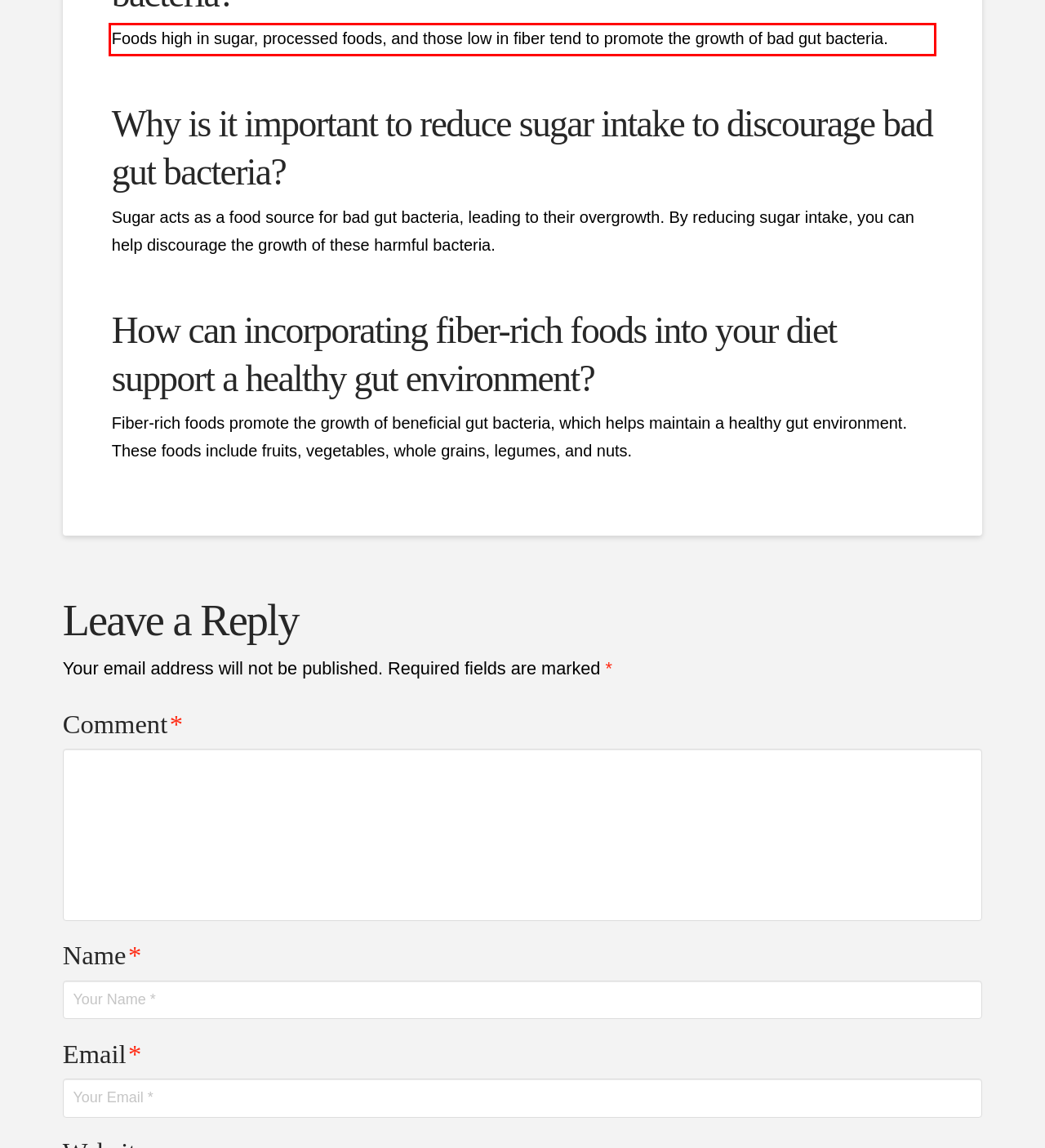Using OCR, extract the text content found within the red bounding box in the given webpage screenshot.

Foods high in sugar, processed foods, and those low in fiber tend to promote the growth of bad gut bacteria.